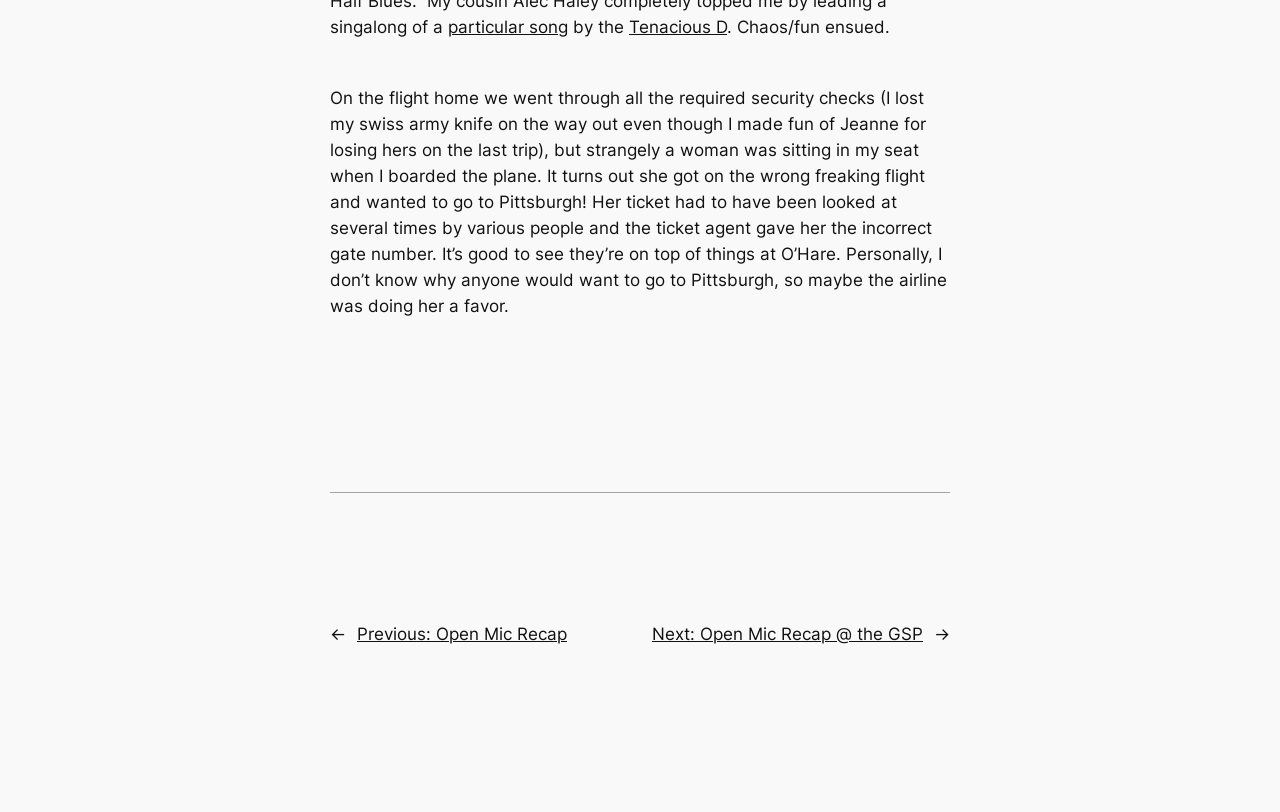Provide the bounding box coordinates of the HTML element described by the text: "Previous: Open Mic Recap". The coordinates should be in the format [left, top, right, bottom] with values between 0 and 1.

[0.279, 0.768, 0.443, 0.793]